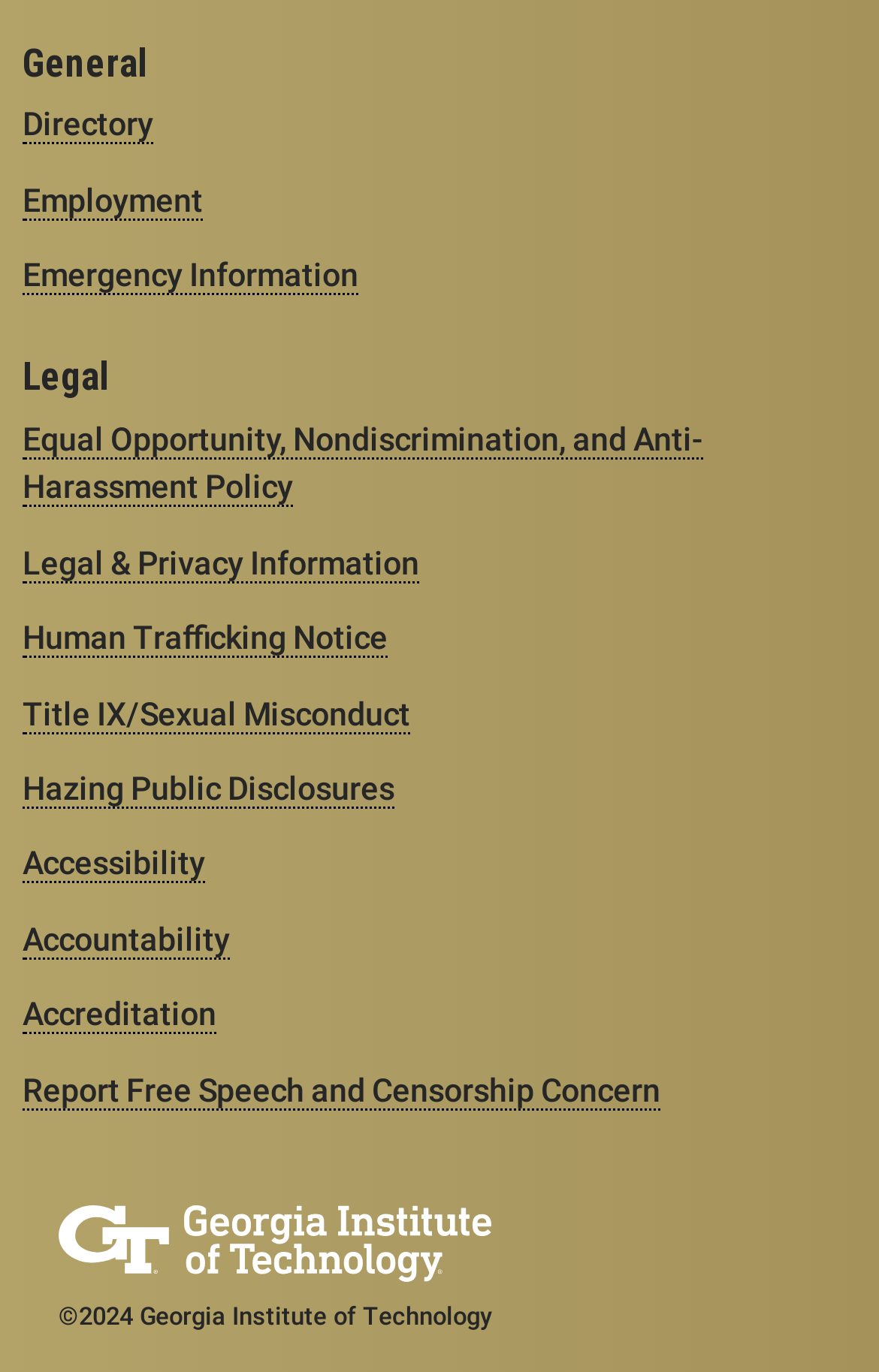Please provide the bounding box coordinates for the element that needs to be clicked to perform the instruction: "contact the institute". The coordinates must consist of four float numbers between 0 and 1, formatted as [left, top, right, bottom].

None